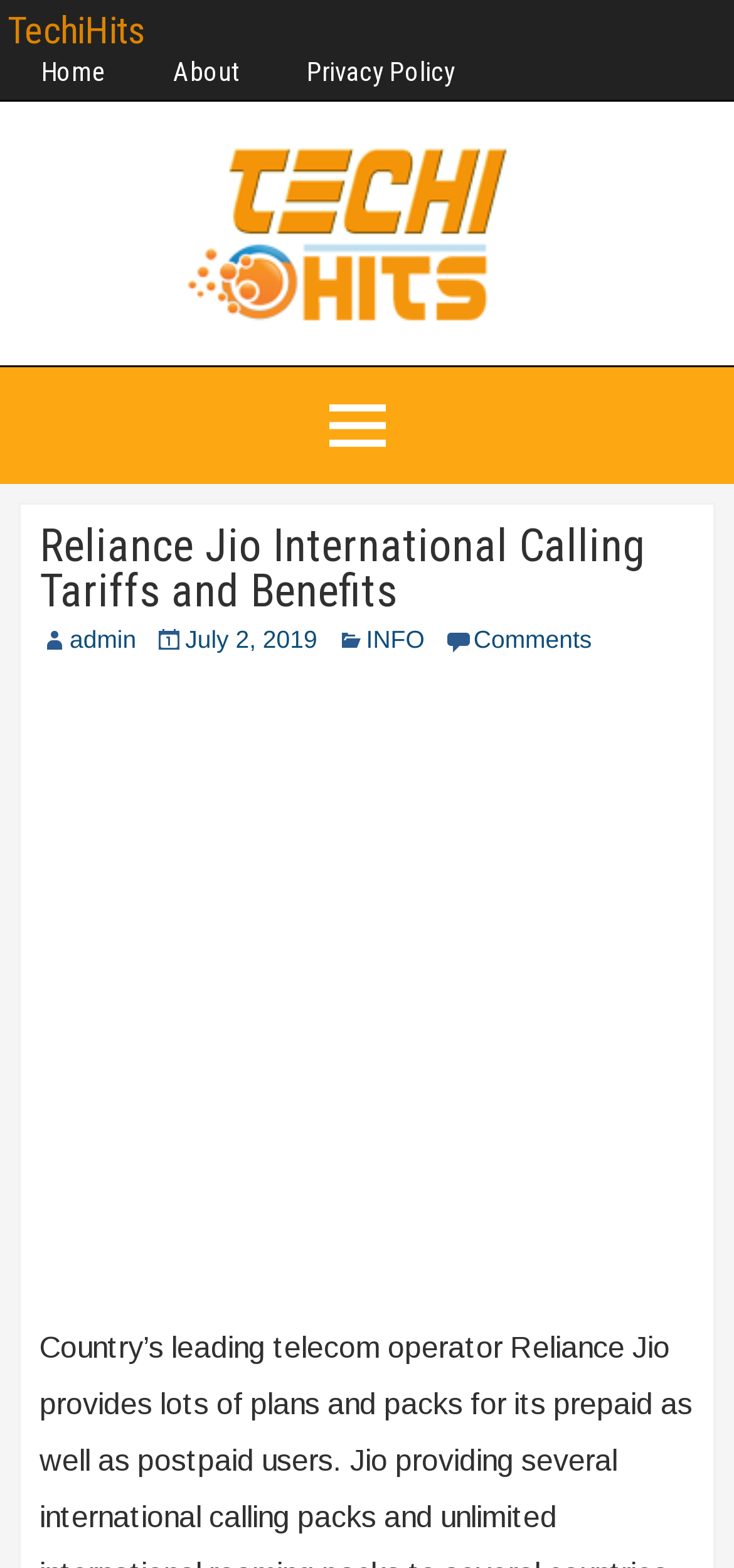Determine the bounding box coordinates of the area to click in order to meet this instruction: "open admin page".

[0.095, 0.399, 0.186, 0.417]